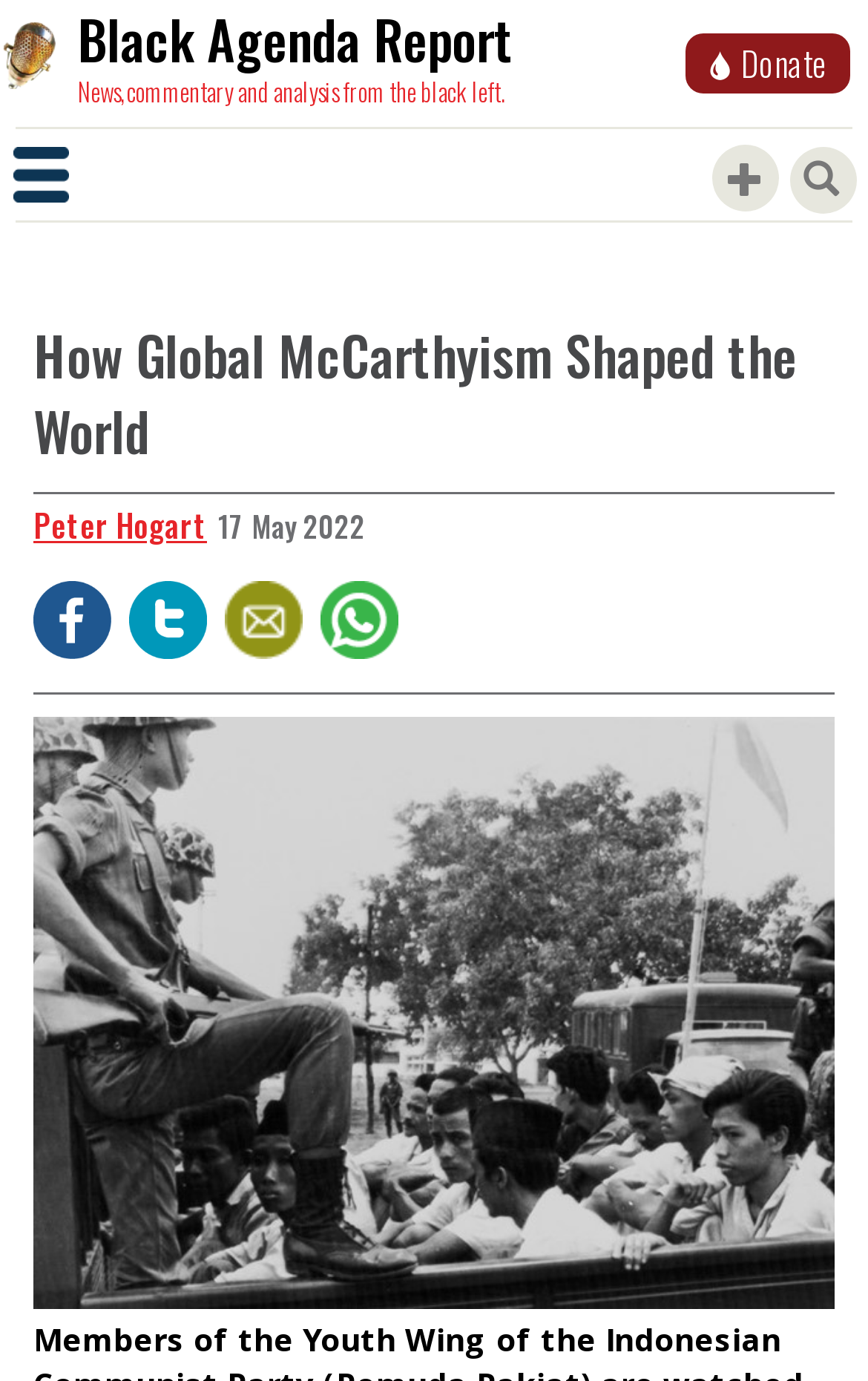Articulate a detailed summary of the webpage's content and design.

The webpage is an article from Black Agenda Report, a news and commentary website focused on the black left. At the top, there is a navigation bar with a "Donate" button on the right side and a "Toggle Search" button on the far right. Below the navigation bar, there is a horizontal separator line.

On the left side of the page, there is a menu bar with a "Toggle navigation" button that controls the navigation menu. The menu bar is accompanied by a small "Menu-Bar" image.

The main content of the page is an article titled "How Global McCarthyism Shaped the World". The article has a byline "Peter Hogart" and a publication date "17 May 2022" on the top right corner. Below the title, there are four horizontal rows of links, each with a small image on the left side. These links are likely related to the article or other news stories.

At the bottom of the page, there is a large image with the same title as the article, "How Global McCarthyism Shaped the World".